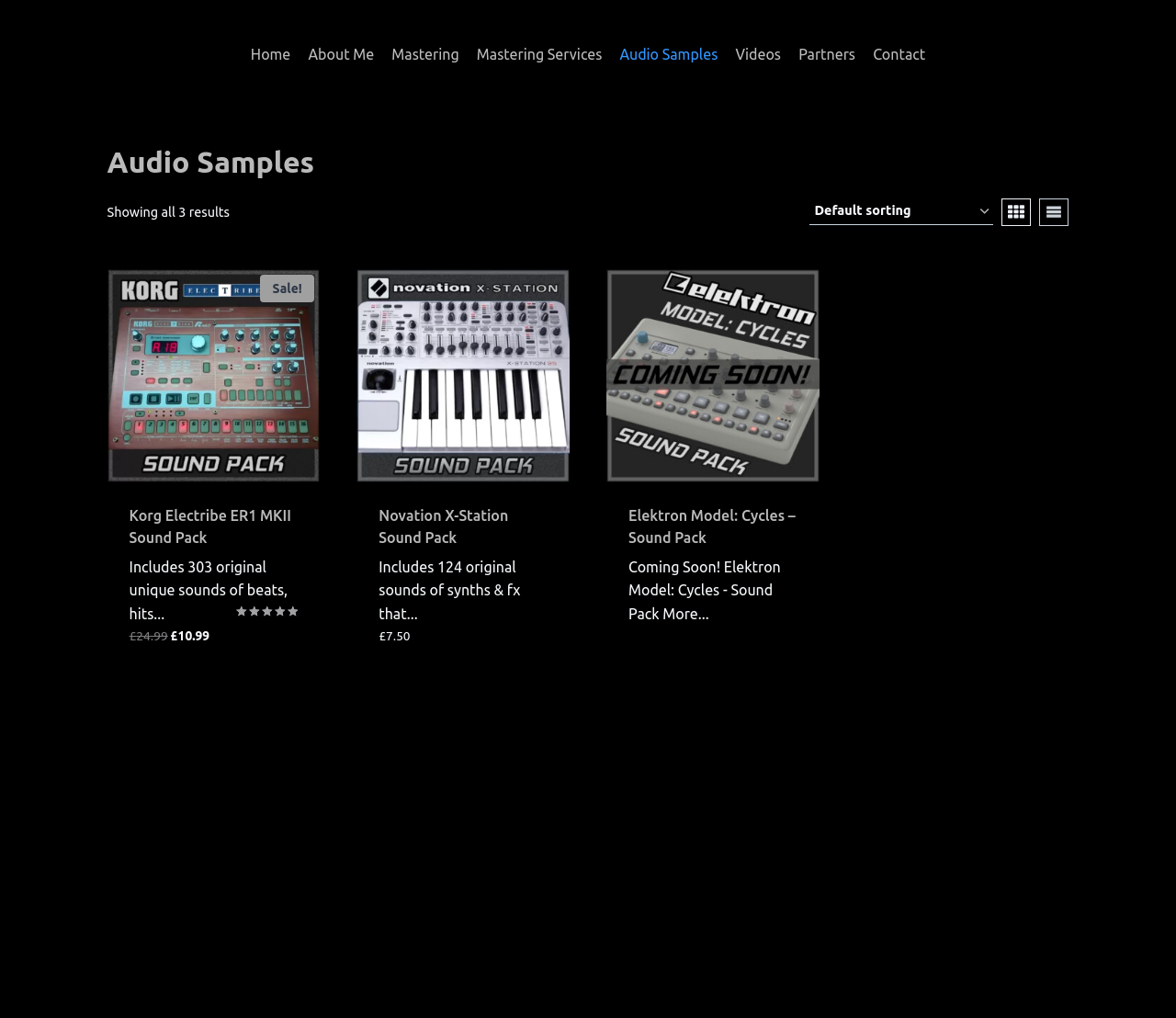Analyze the image and give a detailed response to the question:
How many results are being shown on this page?

The text 'Showing all 3 results' is displayed on the webpage, indicating that there are three results being shown on this page.